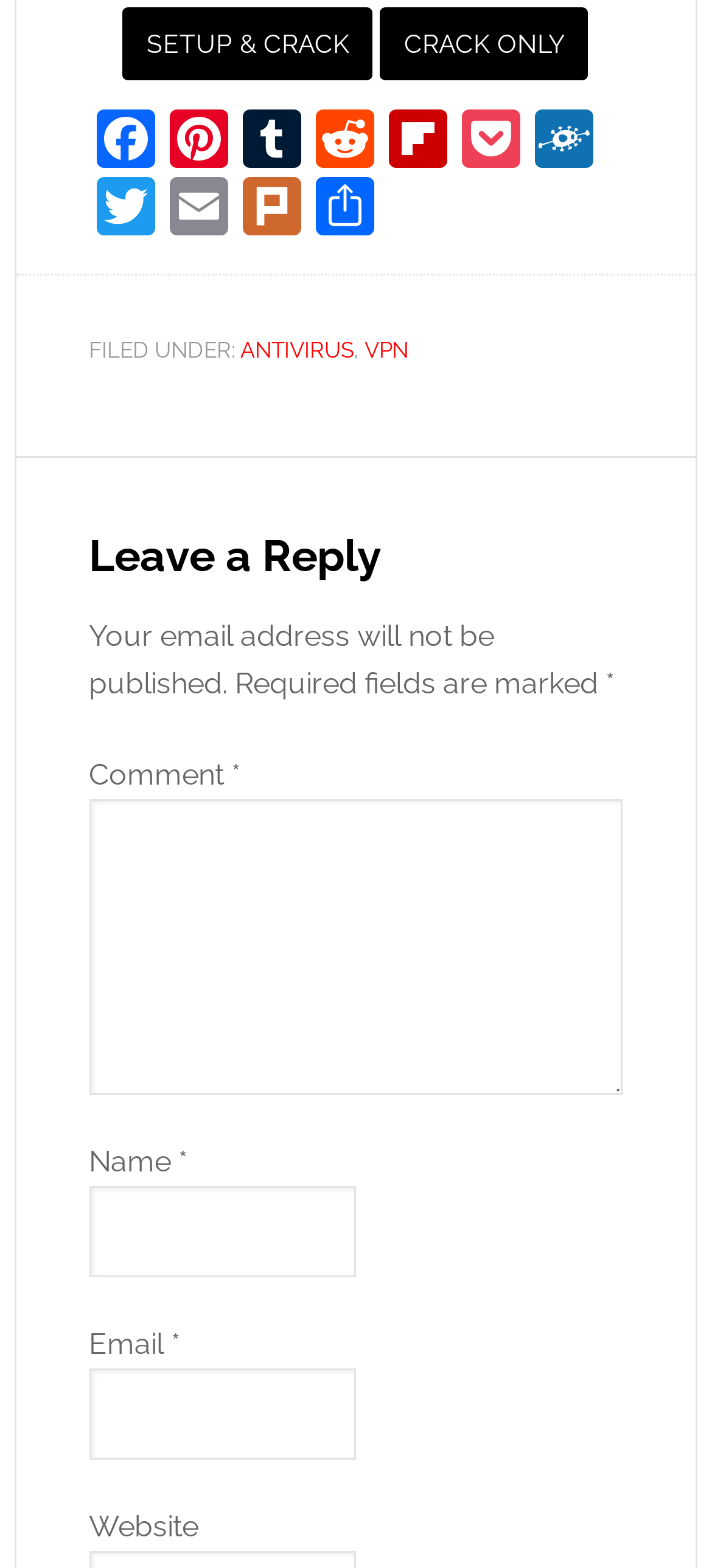How many social media links are available?
Carefully analyze the image and provide a thorough answer to the question.

I counted the number of social media links available on the webpage, which includes Facebook, Pinterest, Tumblr, Reddit, Flipboard, Pocket, Folkd, Twitter, and Email.